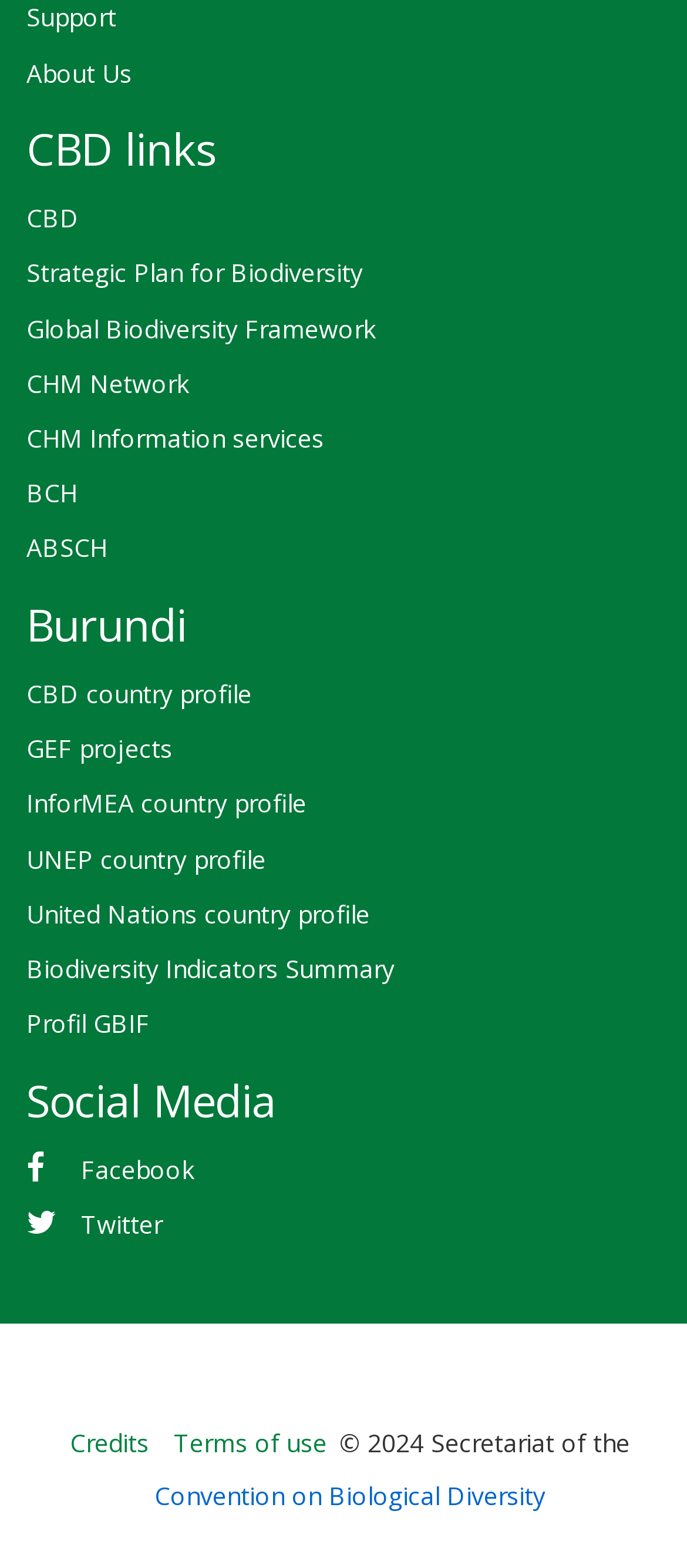Please provide a comprehensive answer to the question based on the screenshot: What is the first link in the CBD links section?

The first link in the CBD links section is 'CBD' which is located at the top of the webpage, under the 'CBD links' heading.